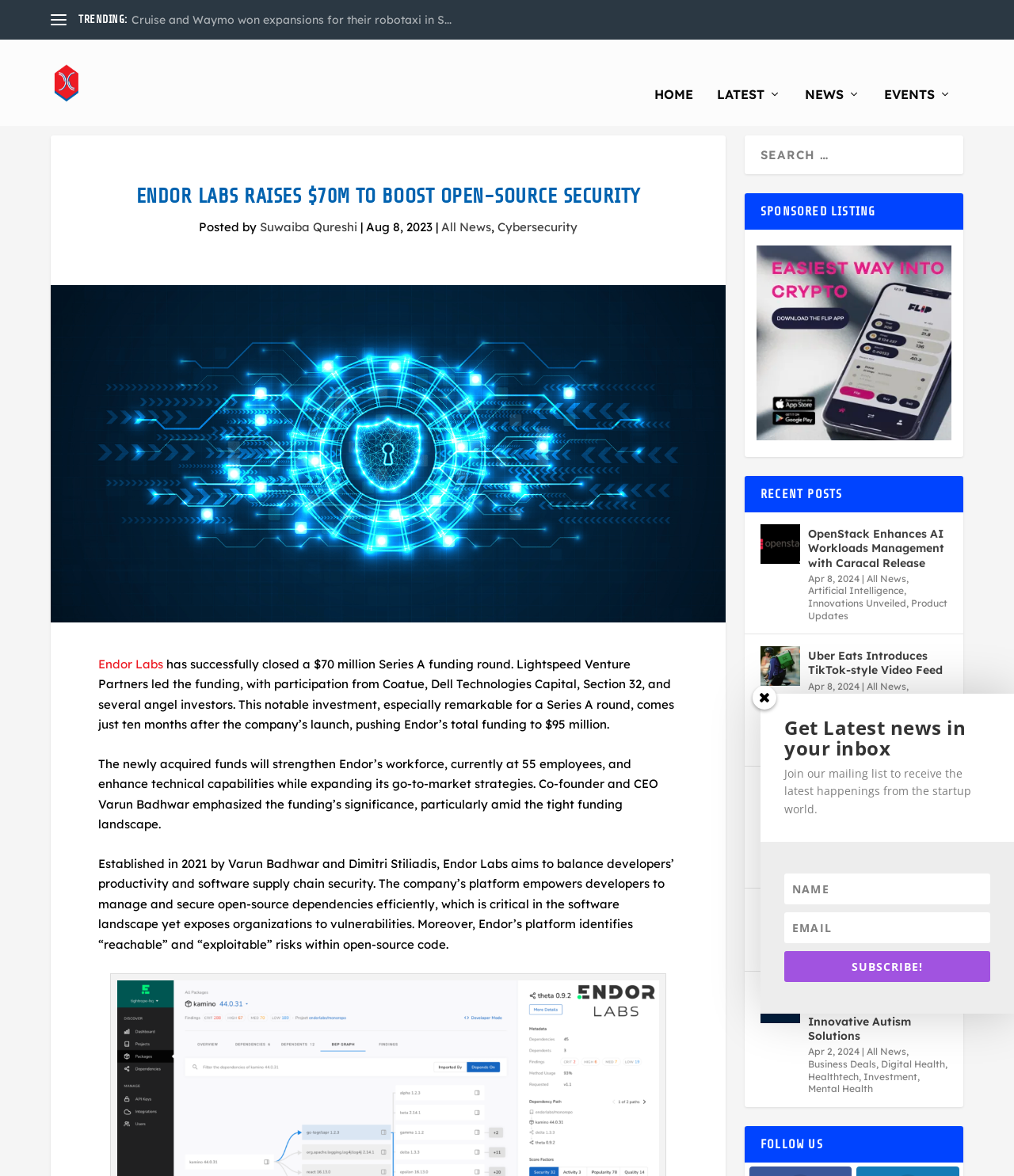Use the details in the image to answer the question thoroughly: 
What is the name of the company that raised $70M?

The answer can be found in the heading 'ENDOR LABS RAISES $70M TO BOOST OPEN-SOURCE SECURITY' and also in the text 'Endor Labs has successfully closed a $70 million Series A funding round.'